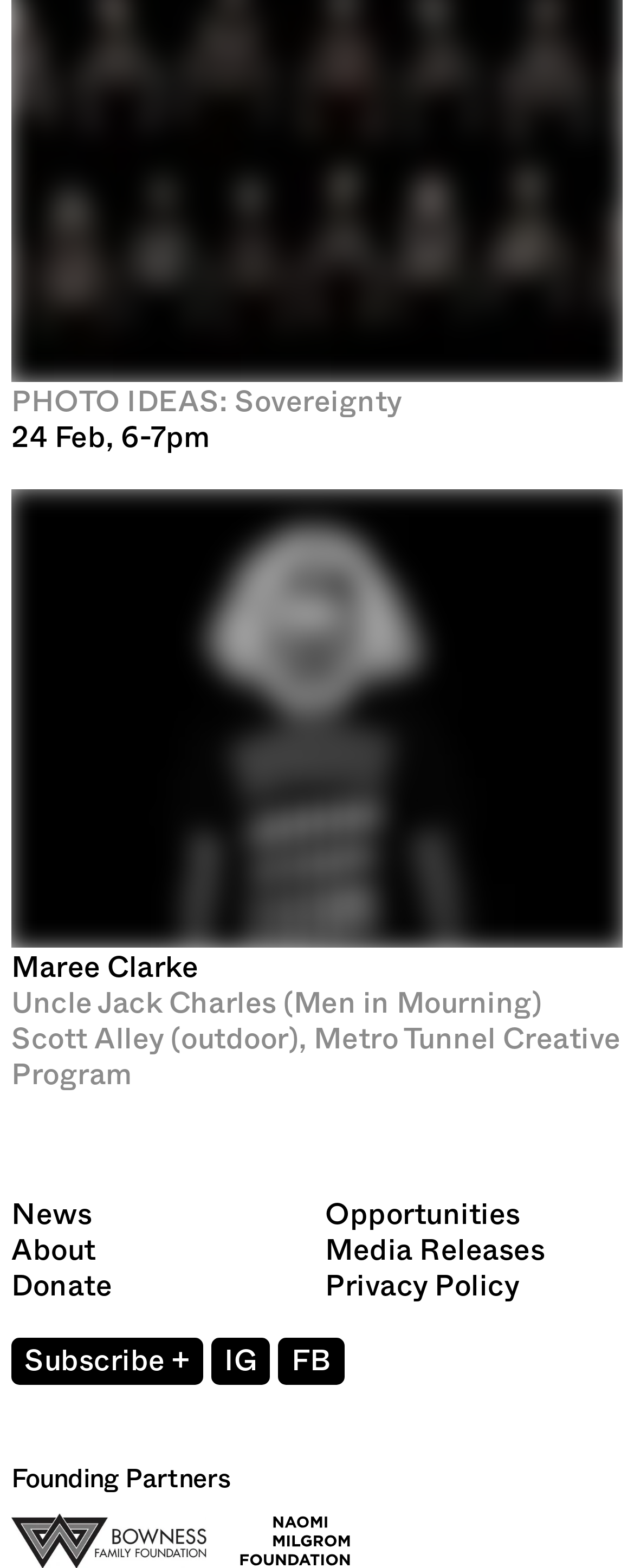Based on the image, provide a detailed and complete answer to the question: 
What is the category of the link 'News'?

The category of the link 'News' can be determined by looking at the link itself, which suggests that it is related to news.